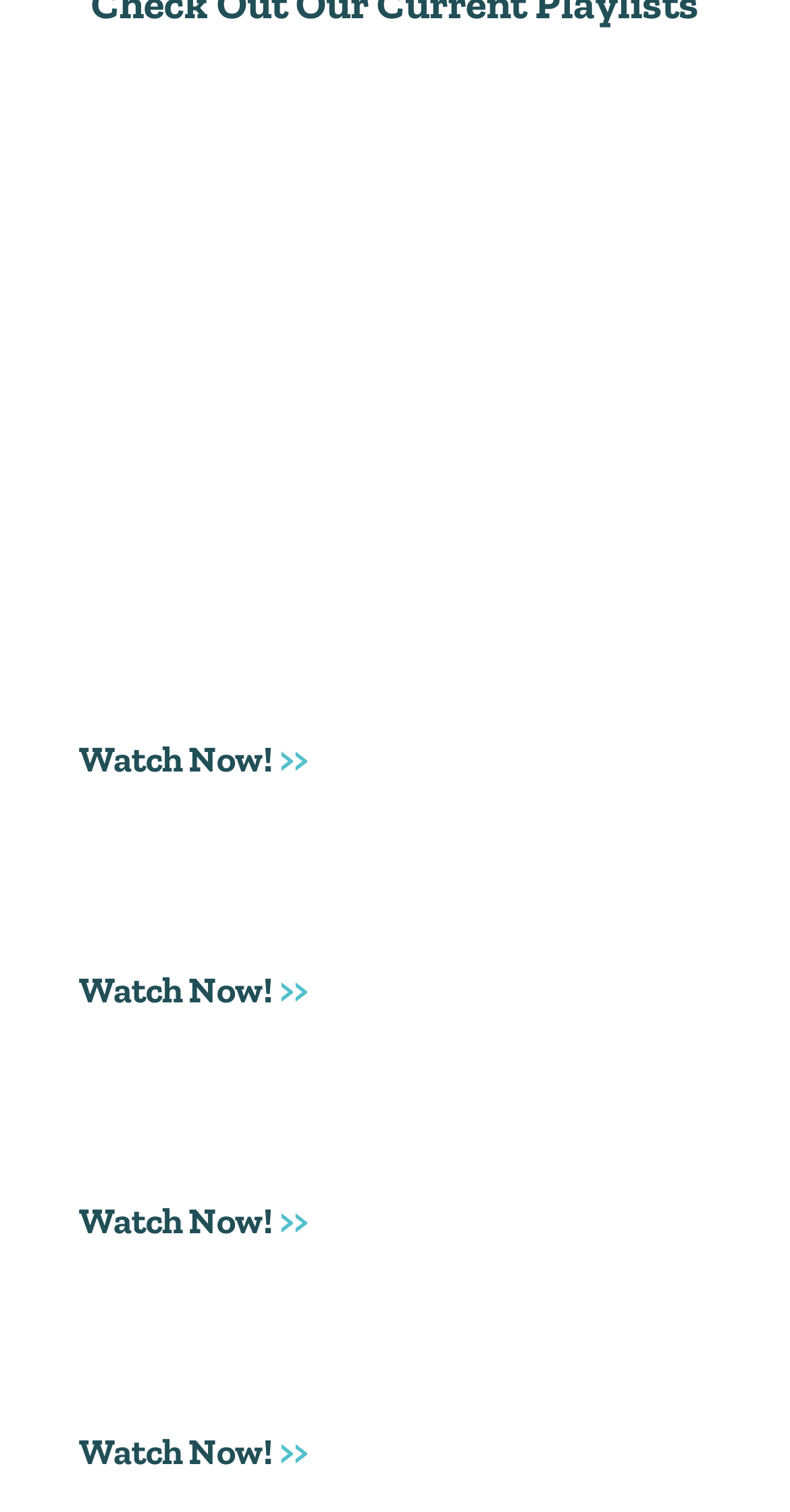How many images are there on this webpage?
Provide a one-word or short-phrase answer based on the image.

5